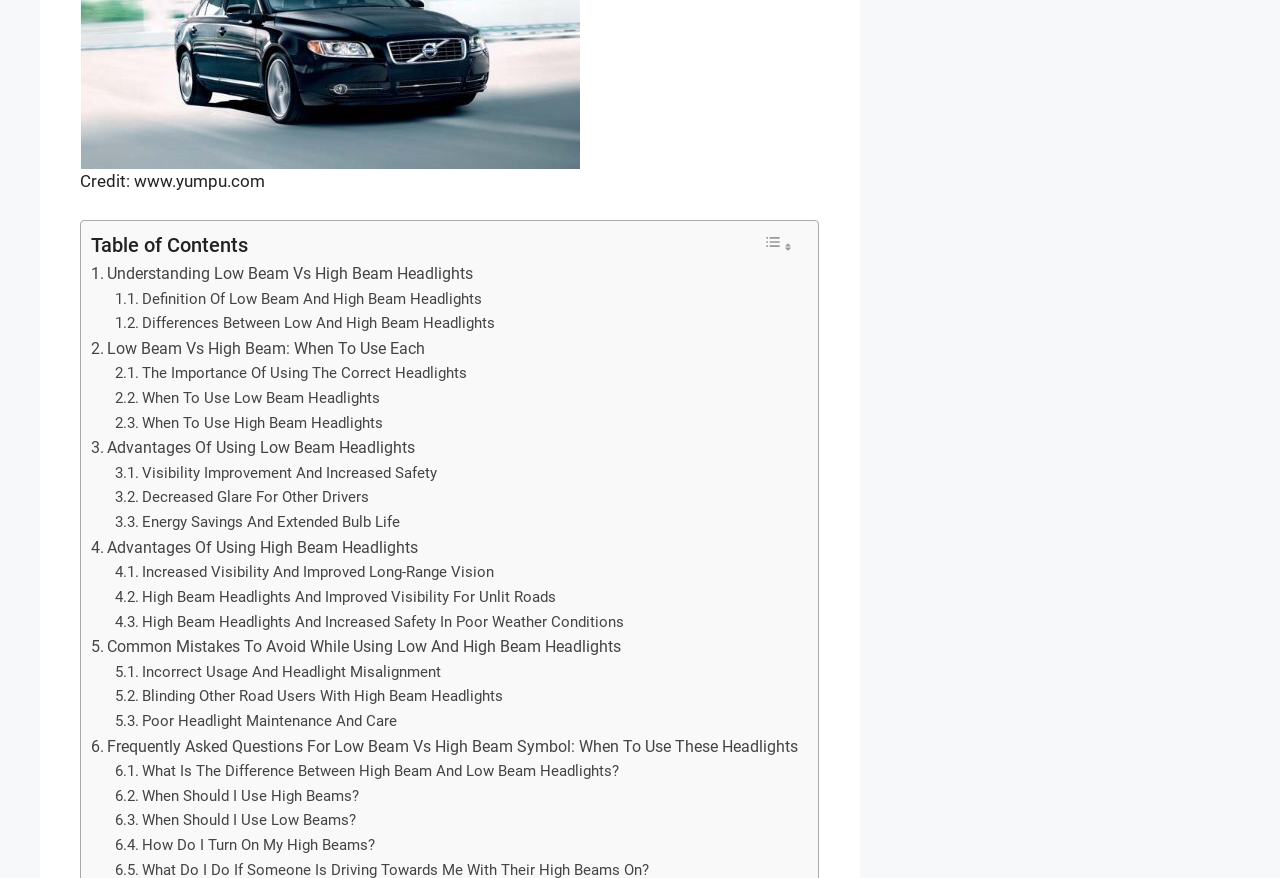What is the title of the table of contents?
Provide a detailed answer to the question using information from the image.

The title of the table of contents can be found in the StaticText element with the text 'Table of Contents' at coordinates [0.071, 0.265, 0.194, 0.293].